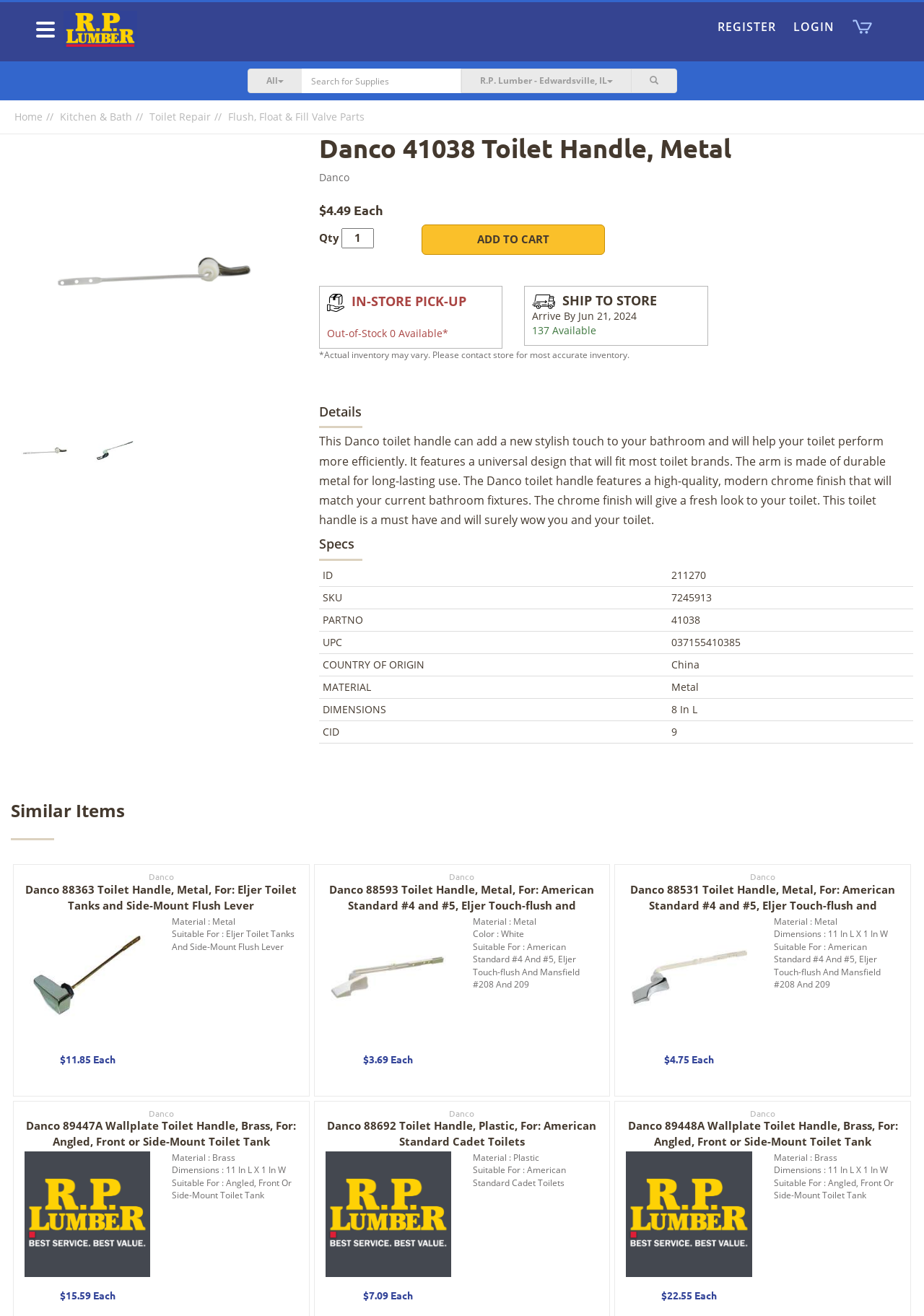Identify the bounding box coordinates of the clickable region to carry out the given instruction: "View the image".

None